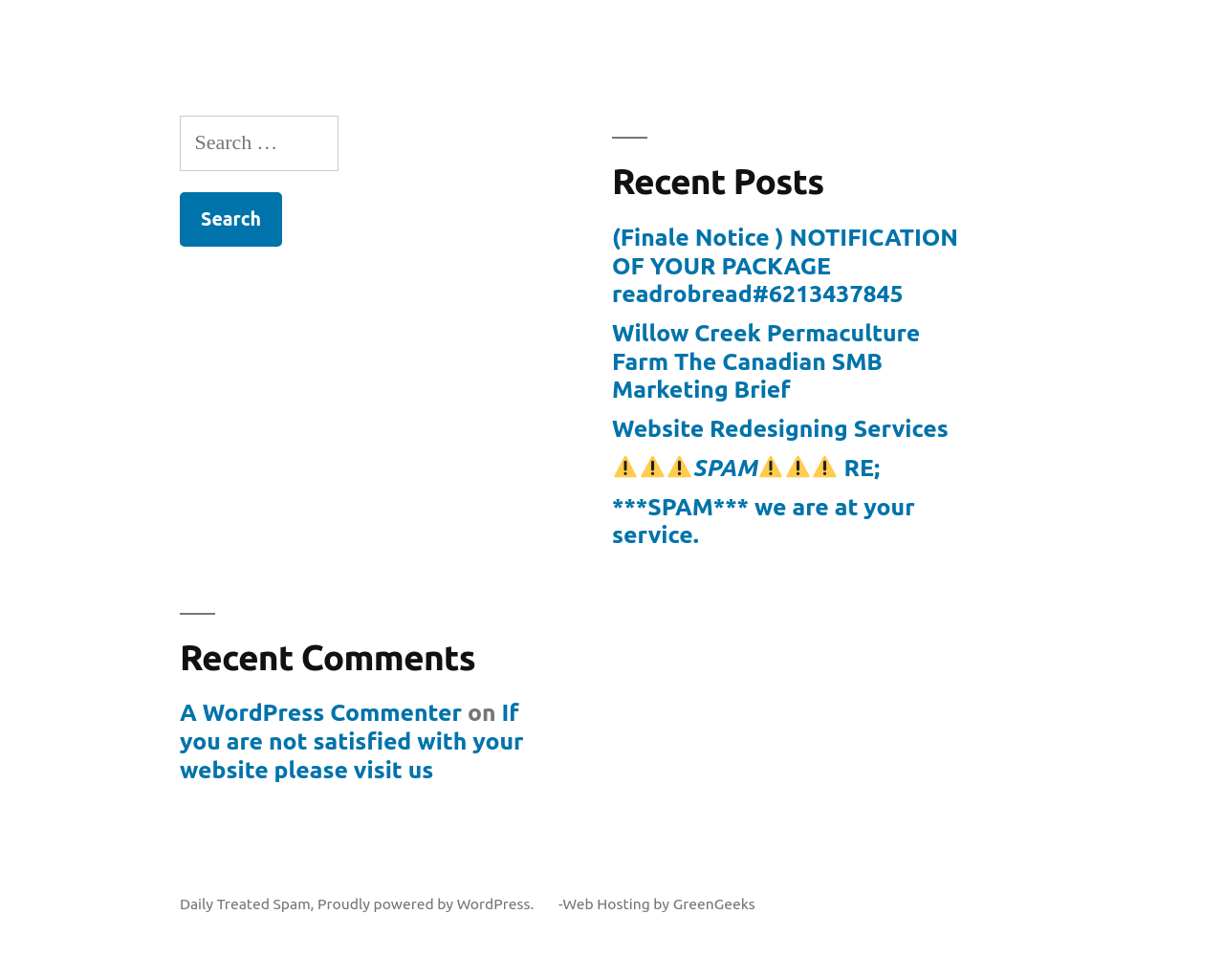Locate the bounding box coordinates of the clickable element to fulfill the following instruction: "Search for something". Provide the coordinates as four float numbers between 0 and 1 in the format [left, top, right, bottom].

[0.147, 0.119, 0.277, 0.175]